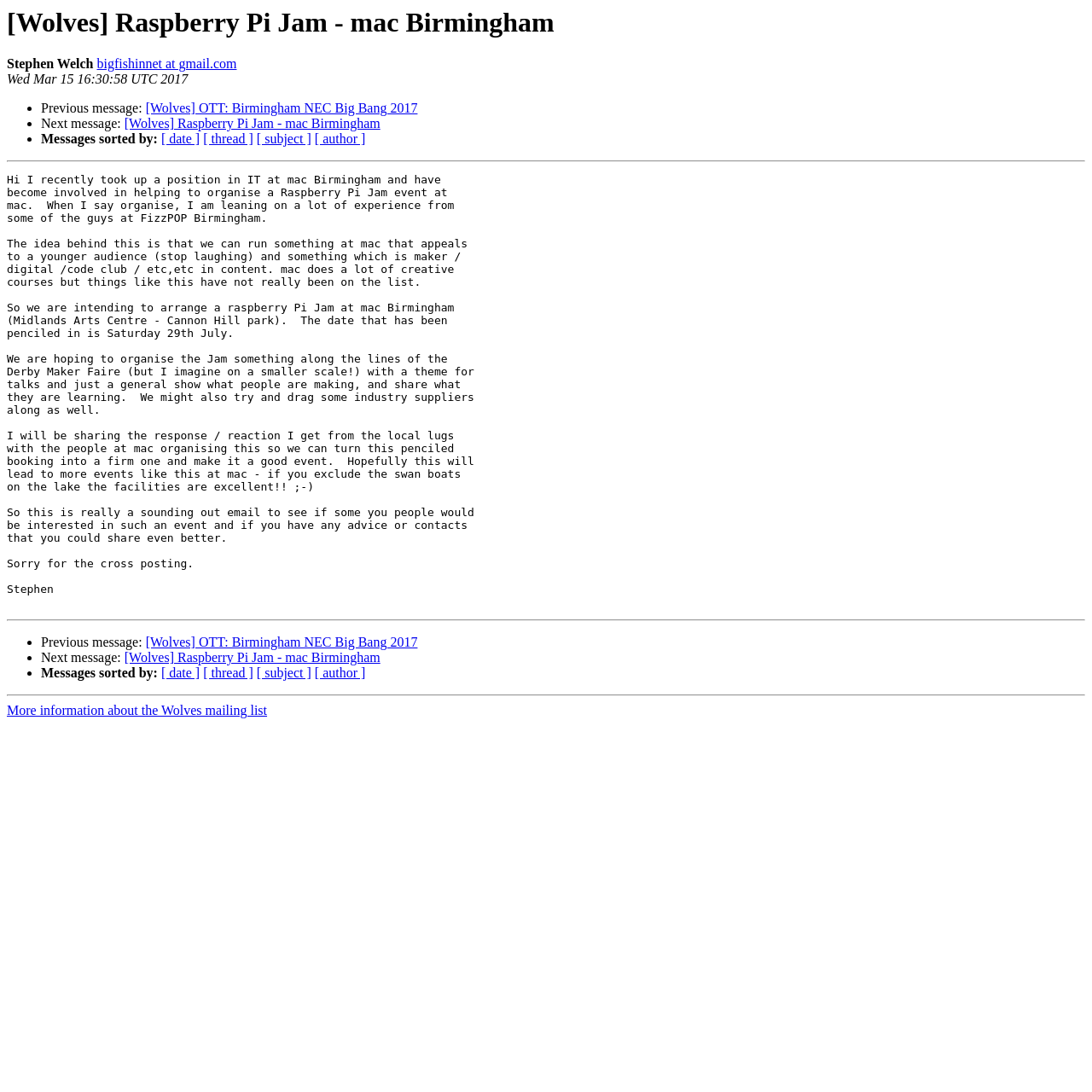Please identify the bounding box coordinates of the element's region that should be clicked to execute the following instruction: "Get more information about the Wolves mailing list". The bounding box coordinates must be four float numbers between 0 and 1, i.e., [left, top, right, bottom].

[0.006, 0.644, 0.245, 0.657]